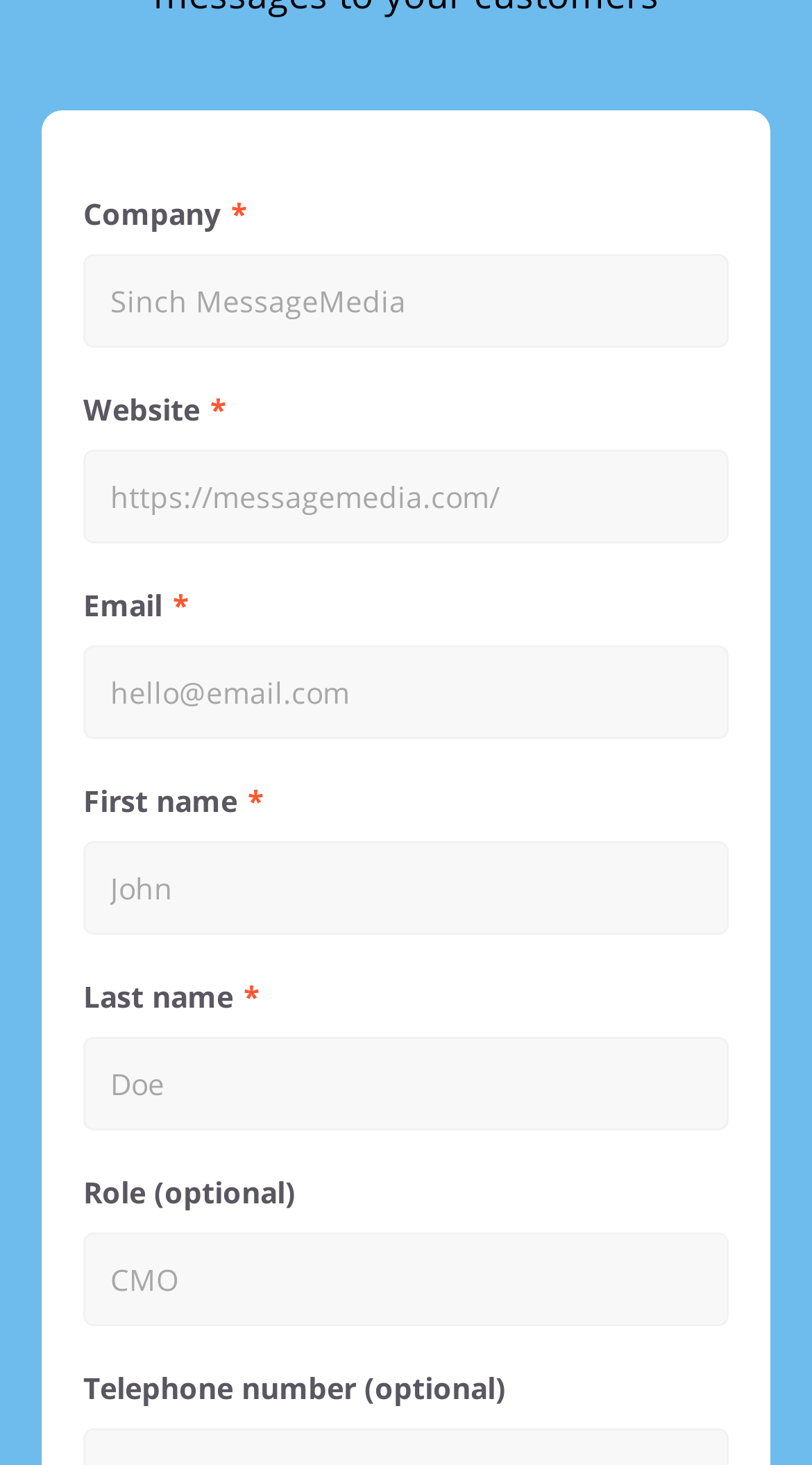What is the last field on the form?
Based on the visual details in the image, please answer the question thoroughly.

The last field on the form is 'Telephone number (optional)' because it has the largest y2 coordinate value among all the fields, indicating it is located at the bottom of the form.